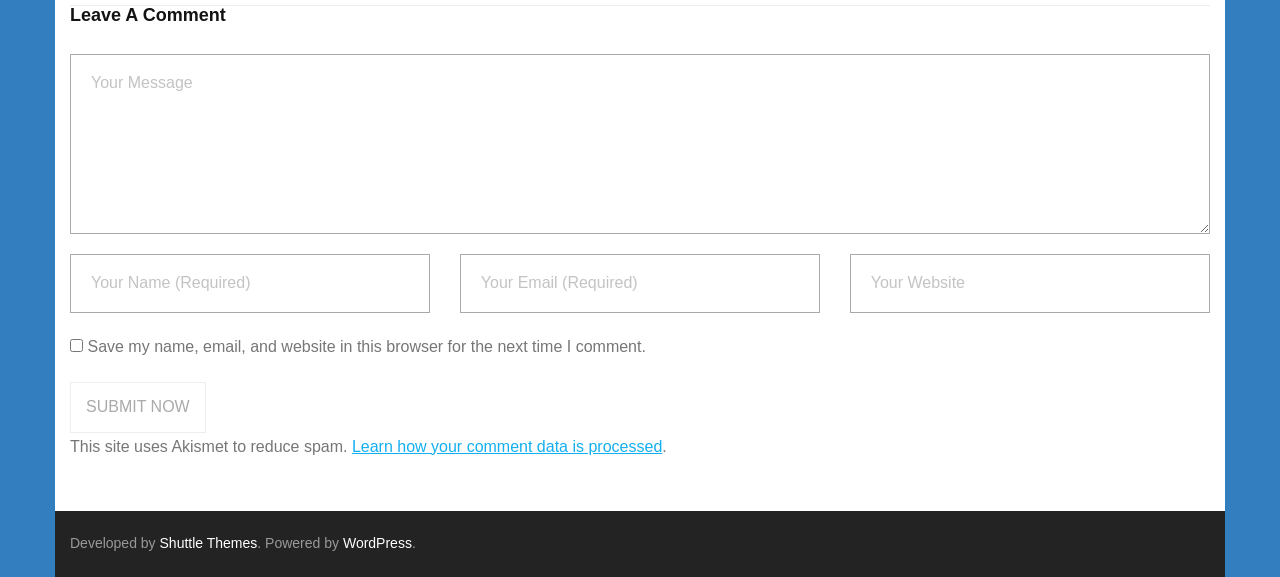What is the name of the theme developer?
Please ensure your answer to the question is detailed and covers all necessary aspects.

The footer section of the webpage contains a credit line that reads 'Developed by Shuttle Themes', indicating that Shuttle Themes is the developer of the theme used on this website.